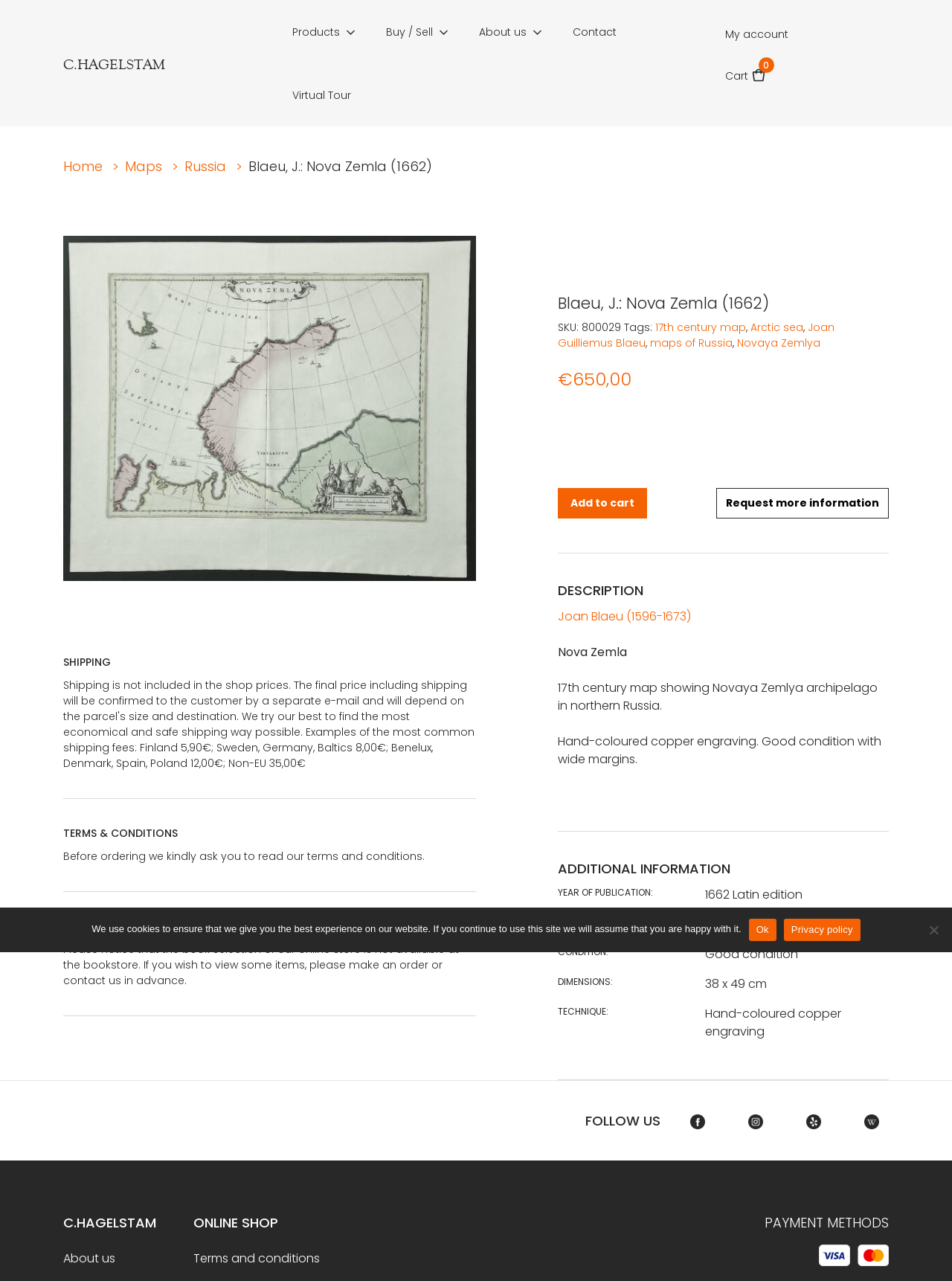Identify the bounding box for the described UI element: "Proudly powered by WordPress".

None